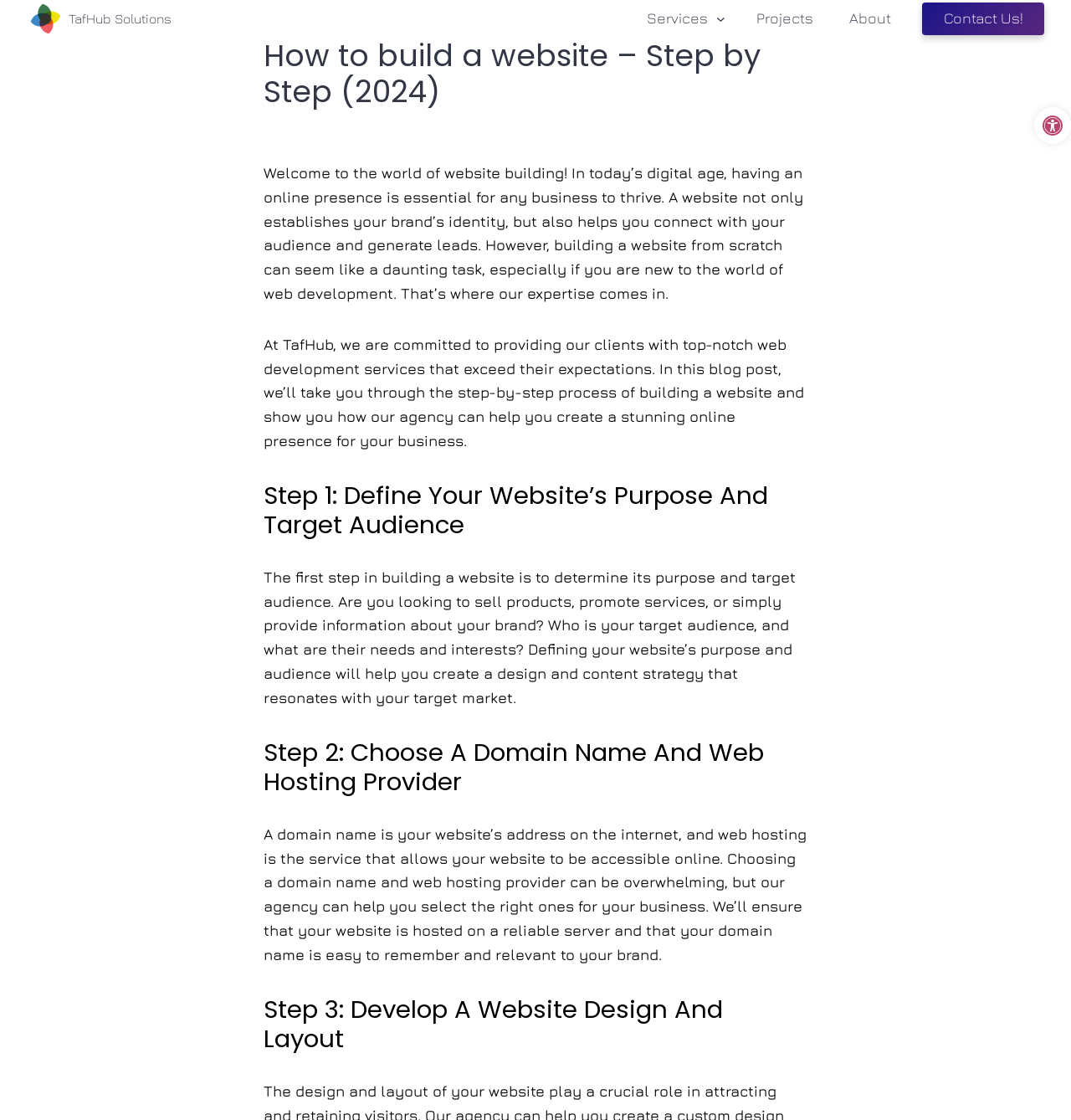Please find the bounding box coordinates in the format (top-left x, top-left y, bottom-right x, bottom-right y) for the given element description. Ensure the coordinates are floating point numbers between 0 and 1. Description: Open toolbar Accessibility

[0.966, 0.096, 1.0, 0.129]